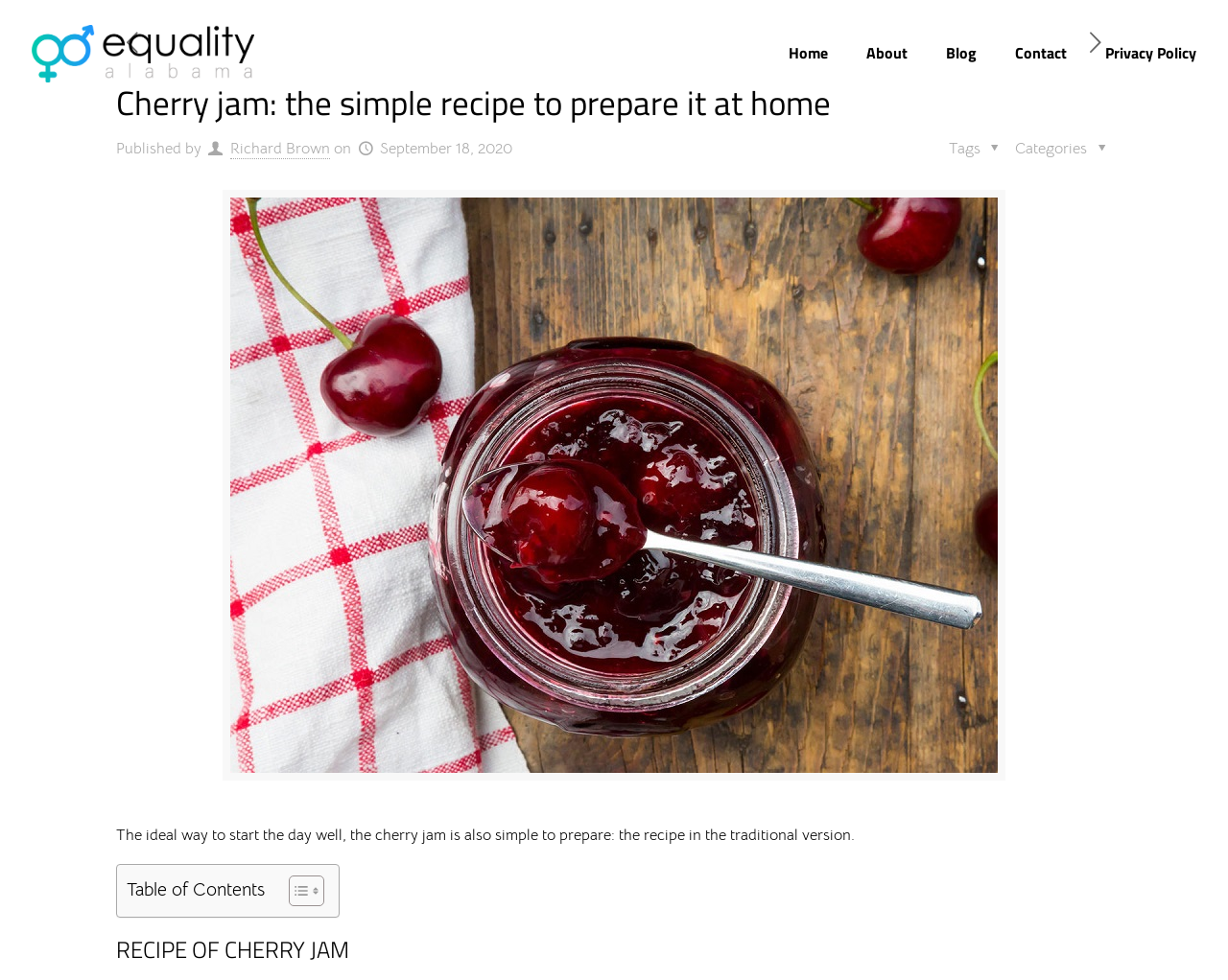Find the bounding box coordinates for the HTML element described as: "title="Equality Mag"". The coordinates should consist of four float values between 0 and 1, i.e., [left, top, right, bottom].

[0.026, 0.0, 0.207, 0.108]